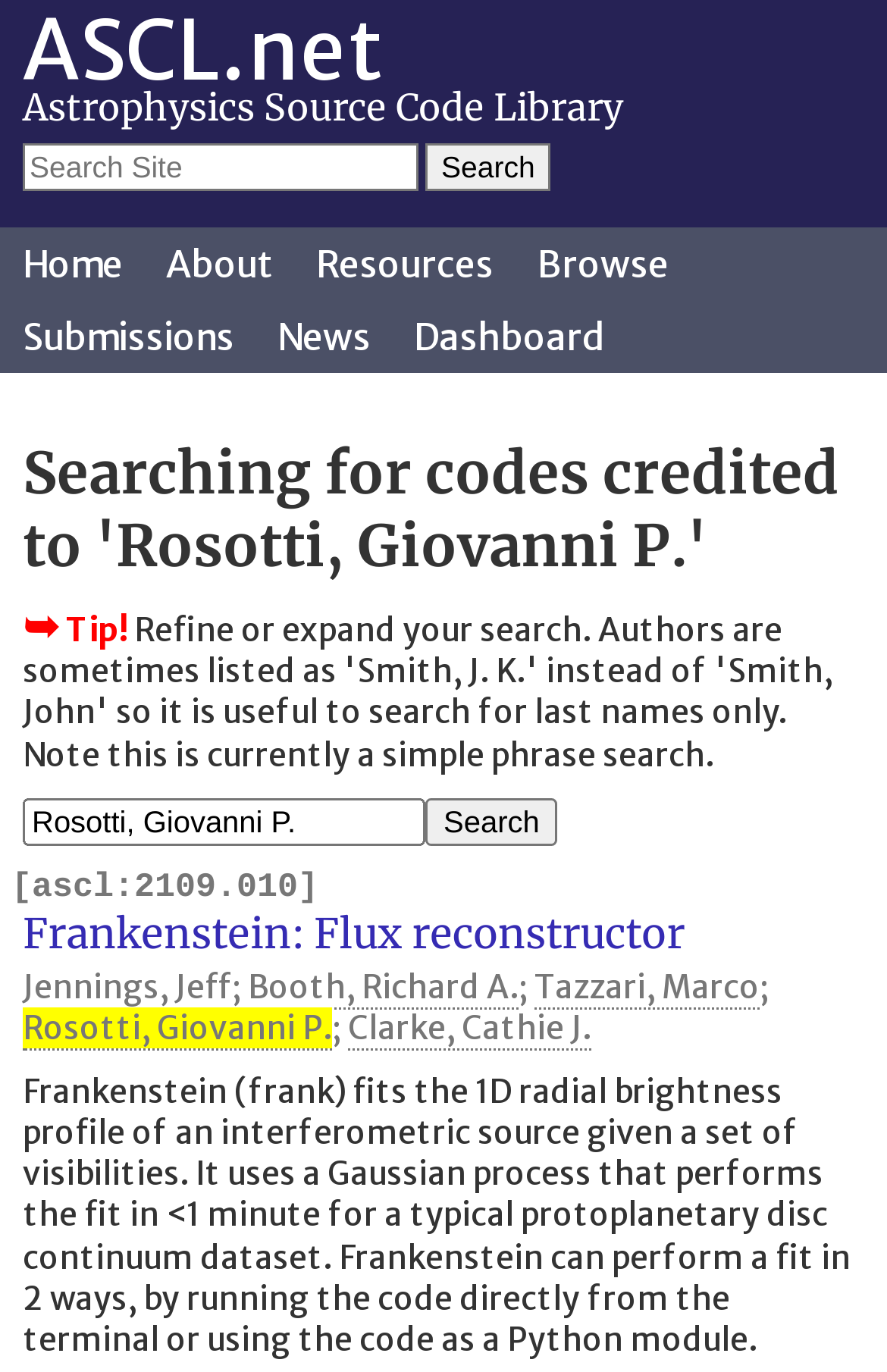Determine the coordinates of the bounding box for the clickable area needed to execute this instruction: "Click on the 'Home' link".

[0.005, 0.166, 0.159, 0.219]